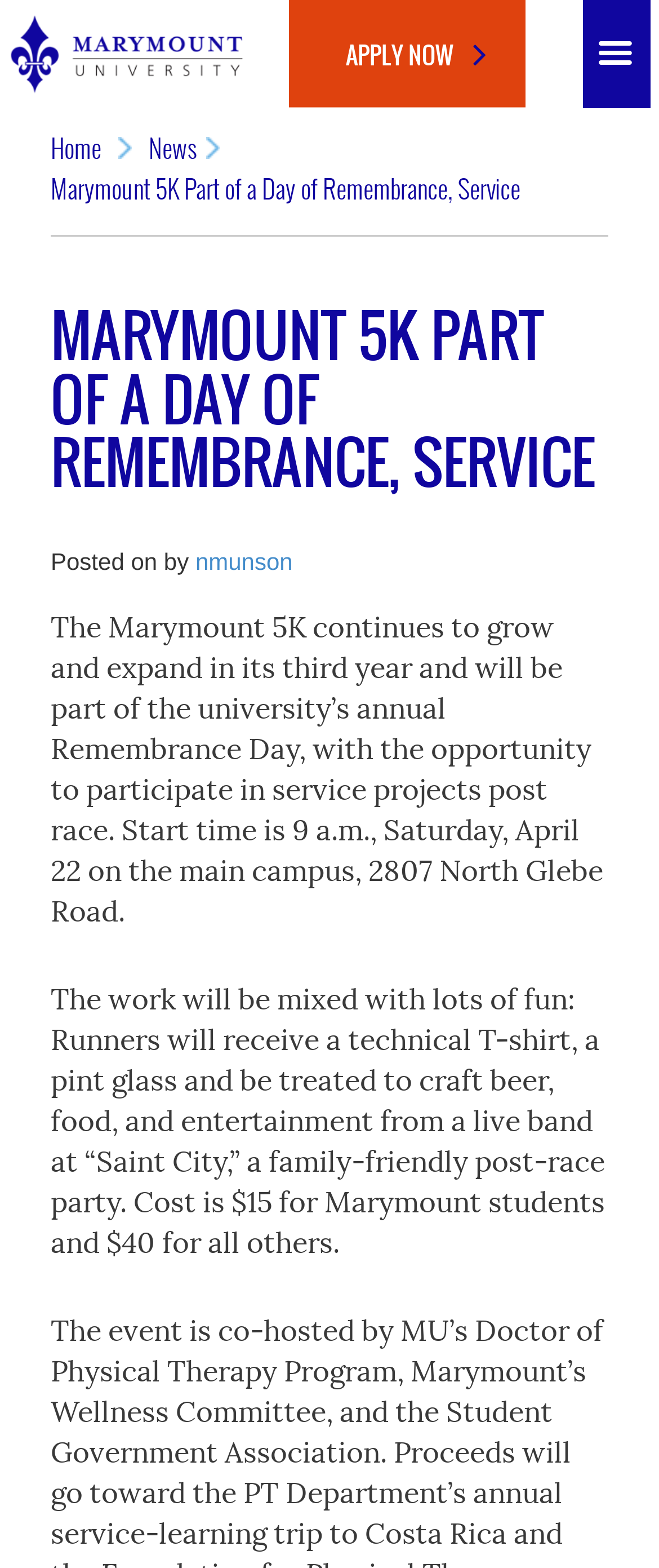Locate the heading on the webpage and return its text.

MARYMOUNT 5K PART OF A DAY OF REMEMBRANCE, SERVICE